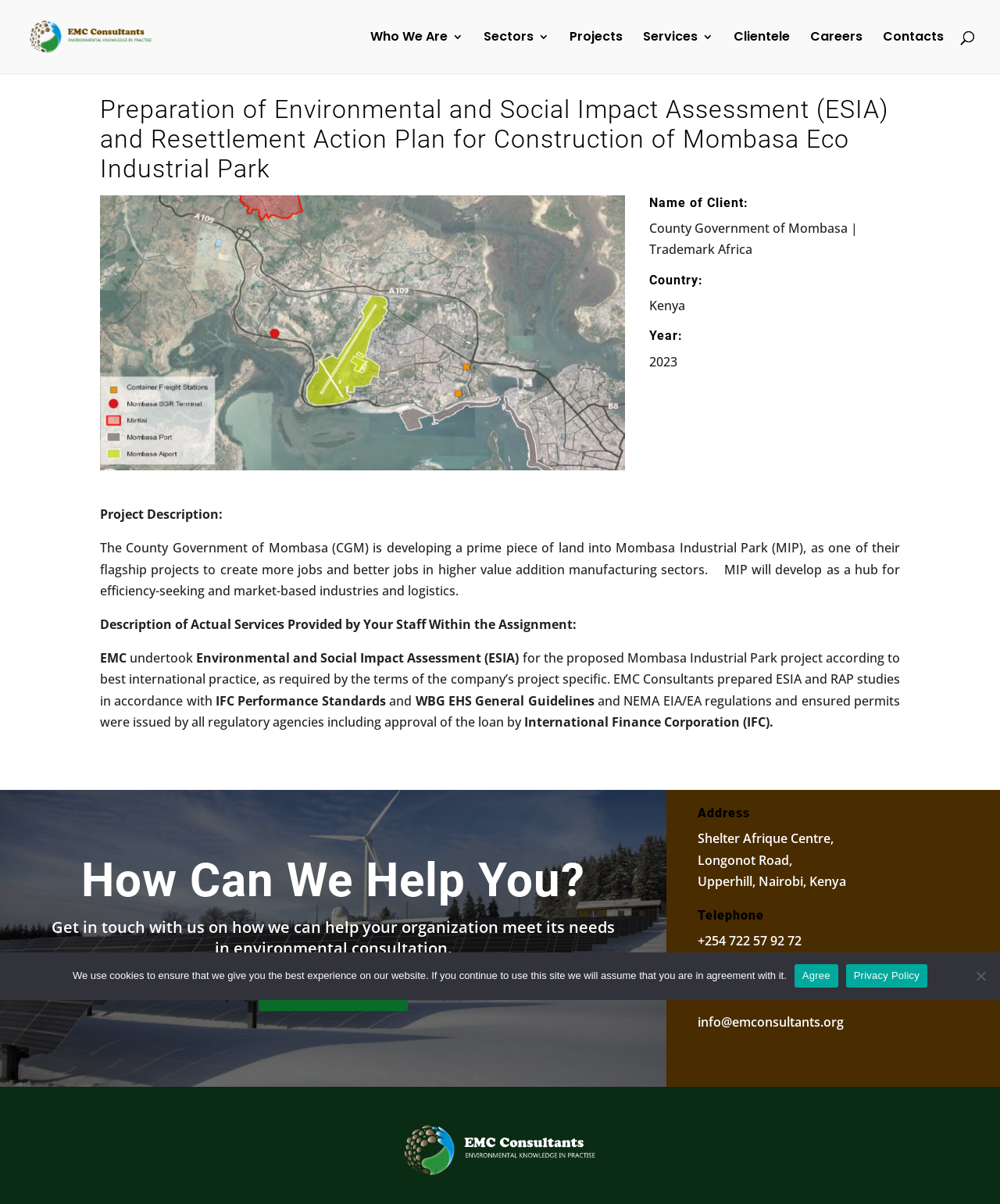Given the element description "Who We Are", identify the bounding box of the corresponding UI element.

[0.37, 0.026, 0.463, 0.061]